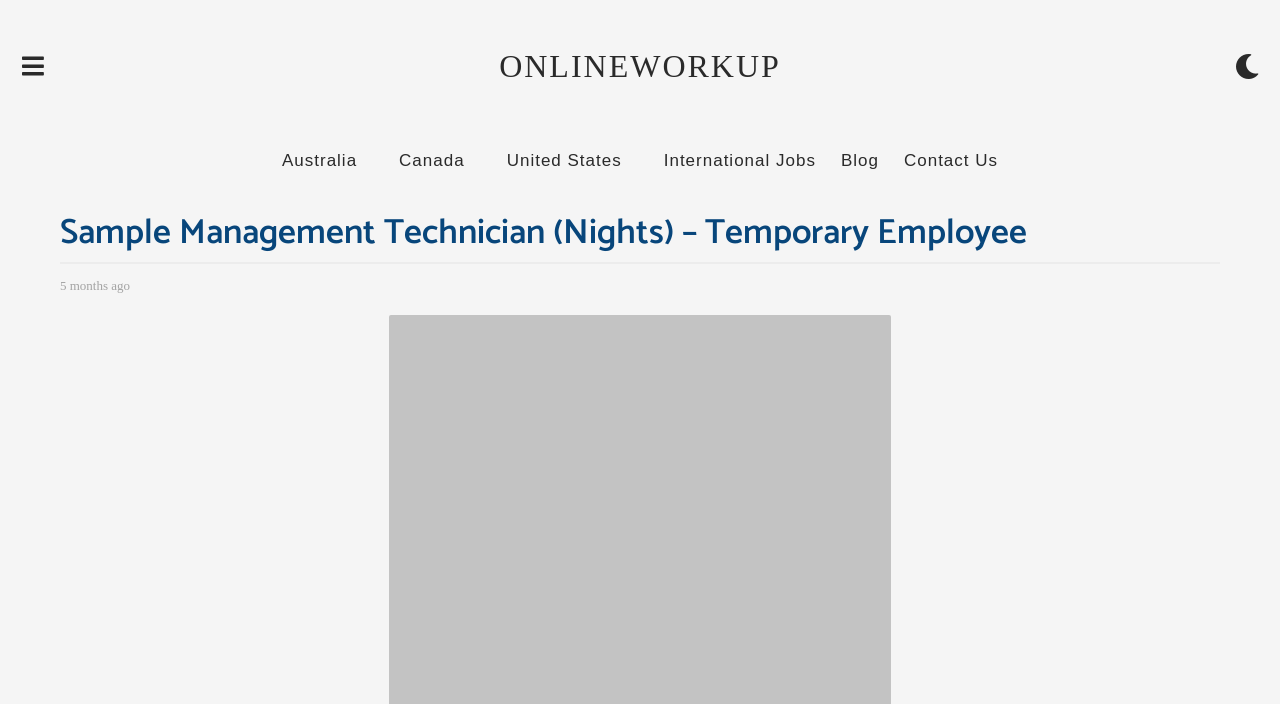Given the element description "OnlineWorkup", identify the bounding box of the corresponding UI element.

[0.39, 0.068, 0.61, 0.119]